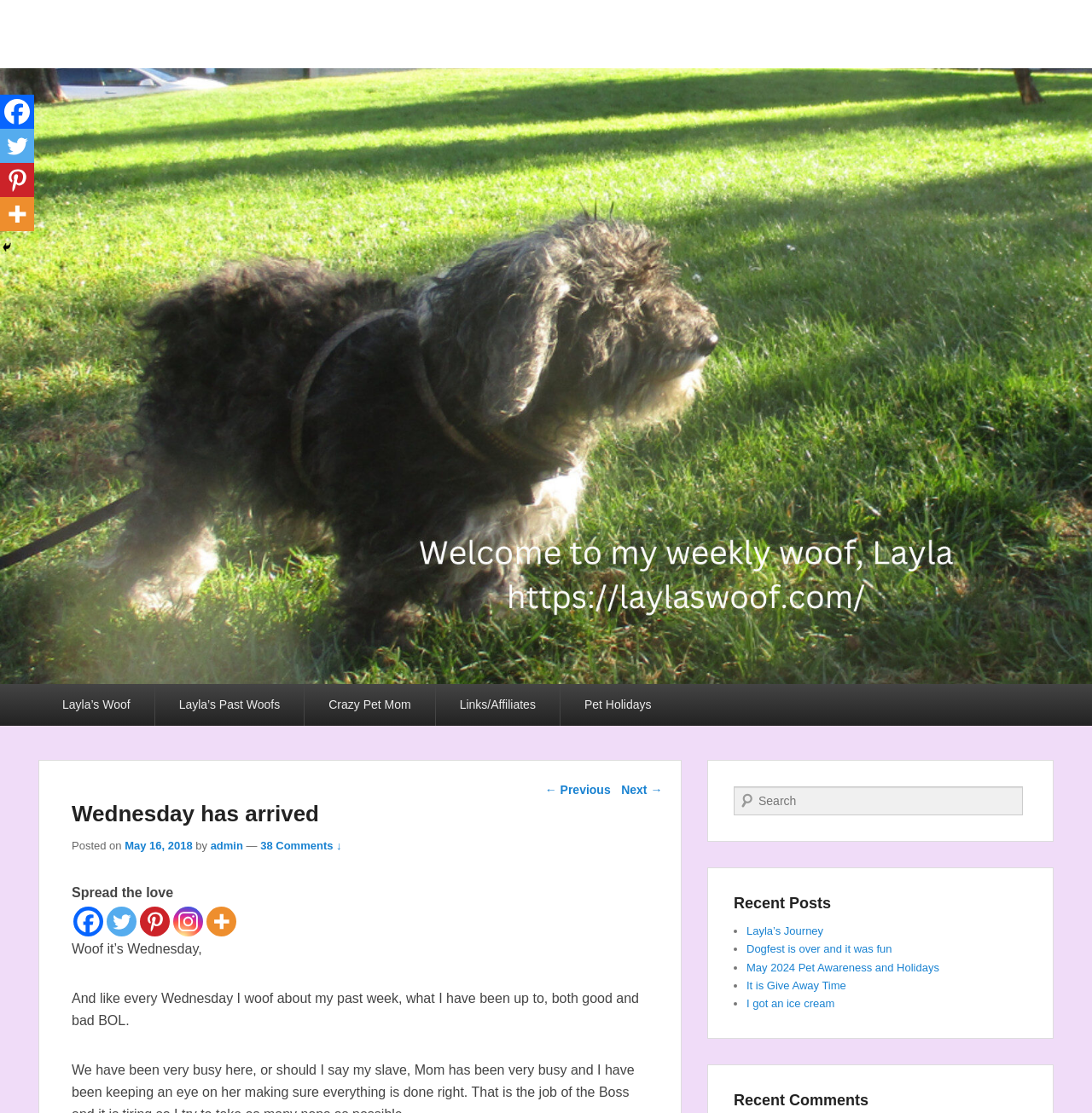Identify the bounding box for the described UI element. Provide the coordinates in (top-left x, top-left y, bottom-right x, bottom-right y) format with values ranging from 0 to 1: Links/Affiliates

[0.399, 0.615, 0.512, 0.652]